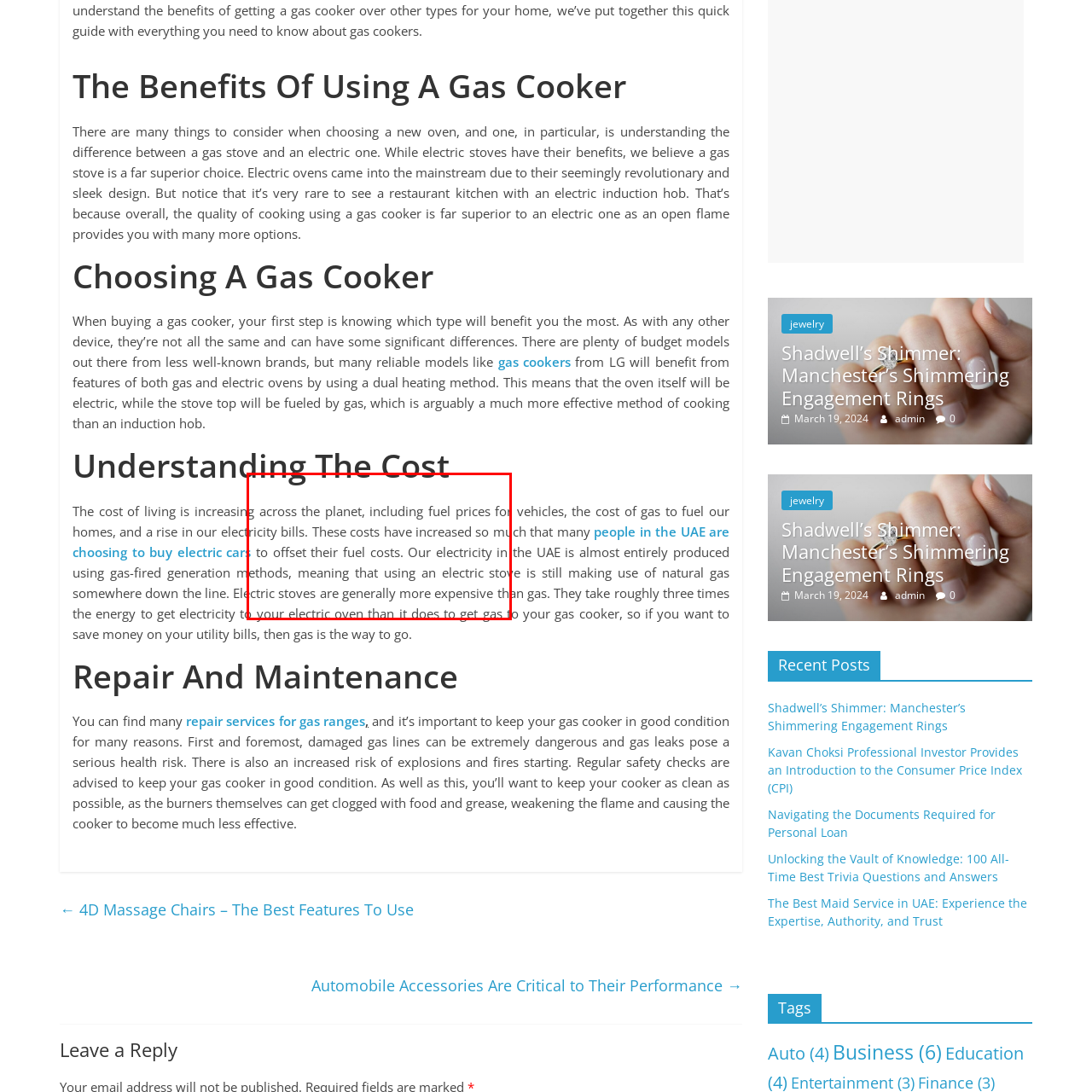Generate a detailed caption for the picture that is marked by the red rectangle.

The image features the heading "Understanding the Cost," situated within an article discussing the economic factors surrounding gas and electric cooking methods. It highlights rising fuel prices and increased electricity bills, emphasizing the financial considerations consumers face when choosing between gas and electric stoves. The text suggests that despite the growing costs of living, opting for a gas cooker could be more cost-effective compared to an electric stove, which tends to be pricier due to higher energy demands.